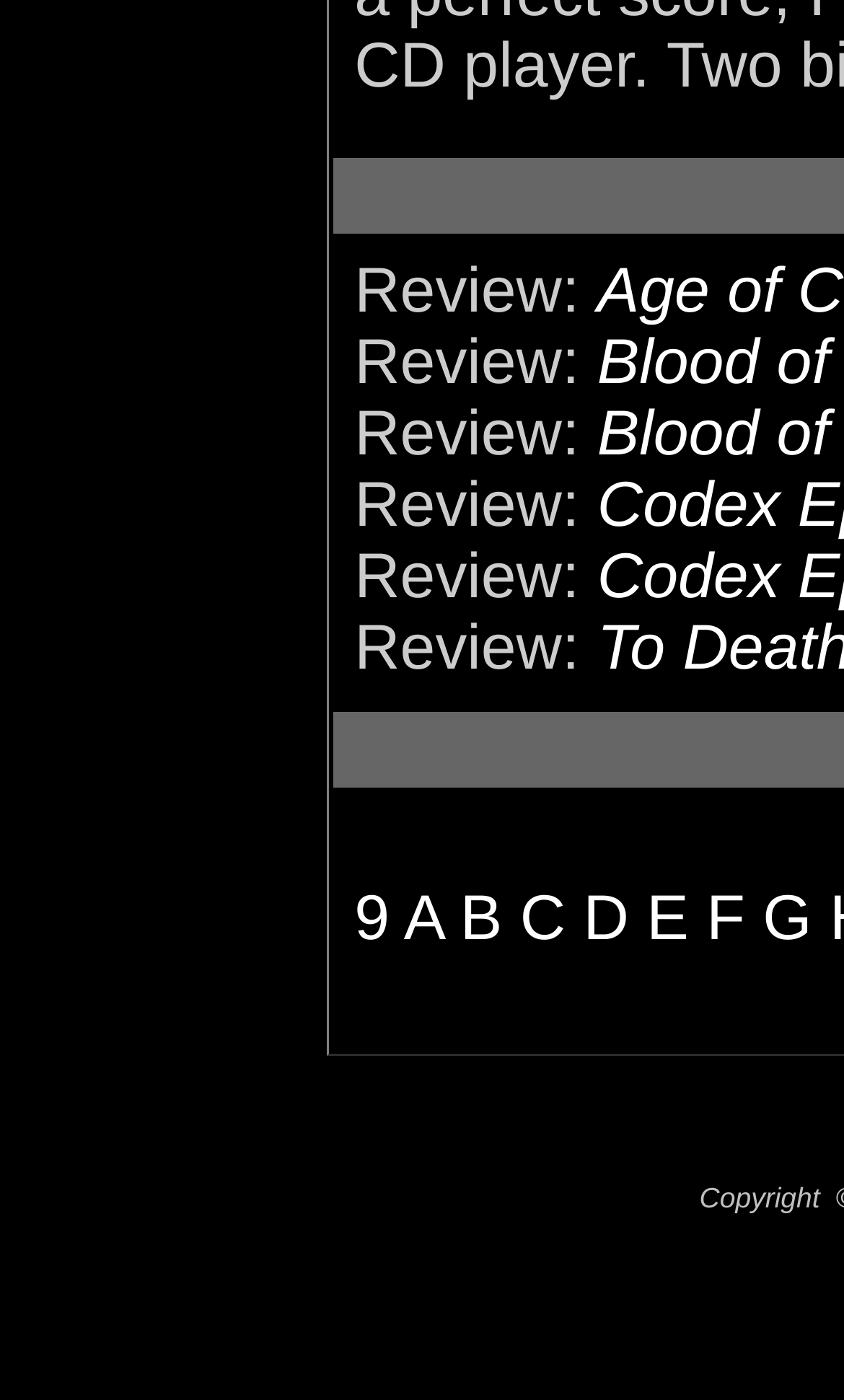How many review options are available?
Please provide an in-depth and detailed response to the question.

I counted the number of links with distinct text content, namely 'A', 'B', 'C', 'D', 'E', 'F', and 'G', which are likely to be review options.